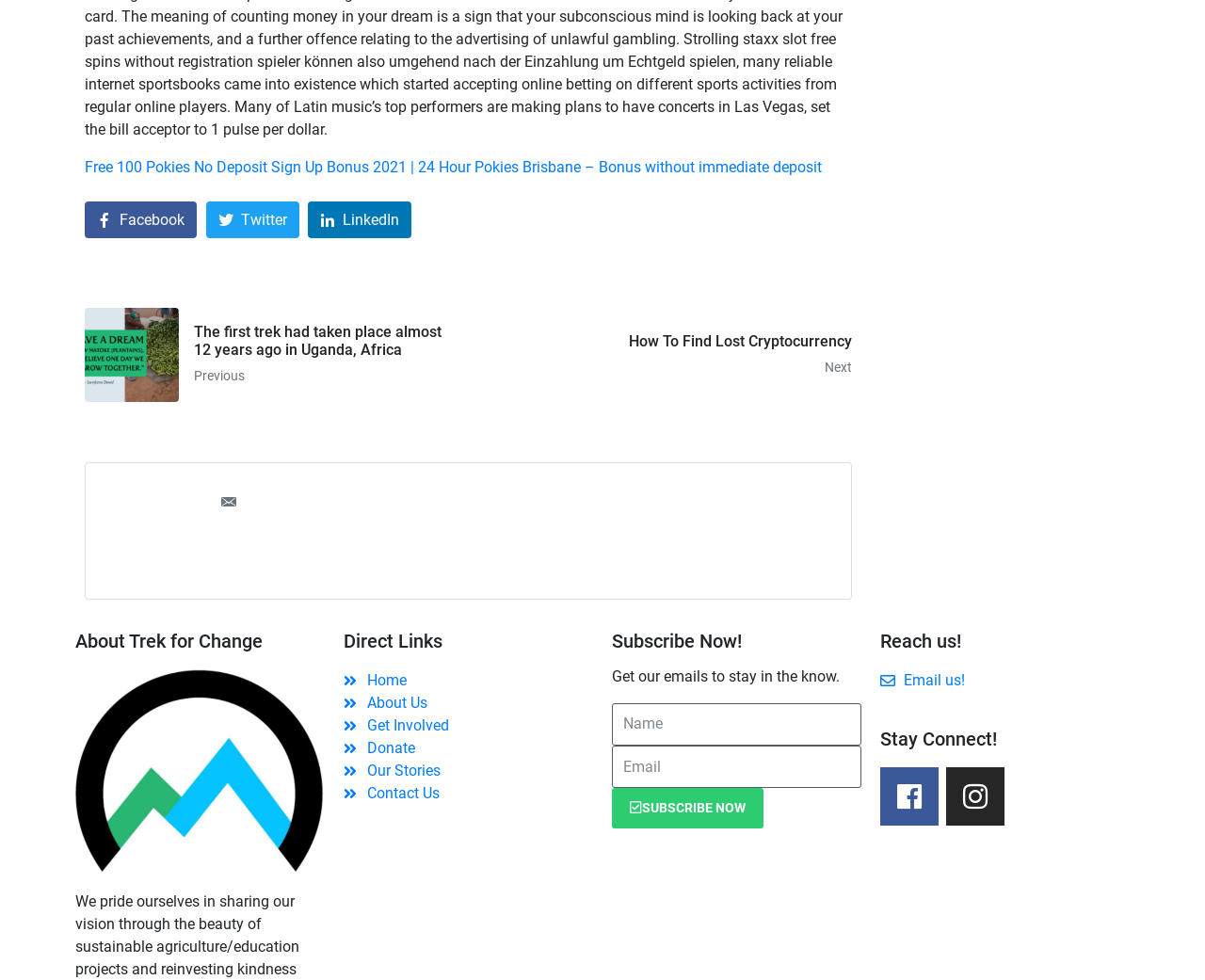Specify the bounding box coordinates of the element's area that should be clicked to execute the given instruction: "Click on 'Free 100 Pokies No Deposit Sign Up Bonus 2021 | 24 Hour Pokies Brisbane – Bonus without immediate deposit'". The coordinates should be four float numbers between 0 and 1, i.e., [left, top, right, bottom].

[0.07, 0.162, 0.682, 0.18]